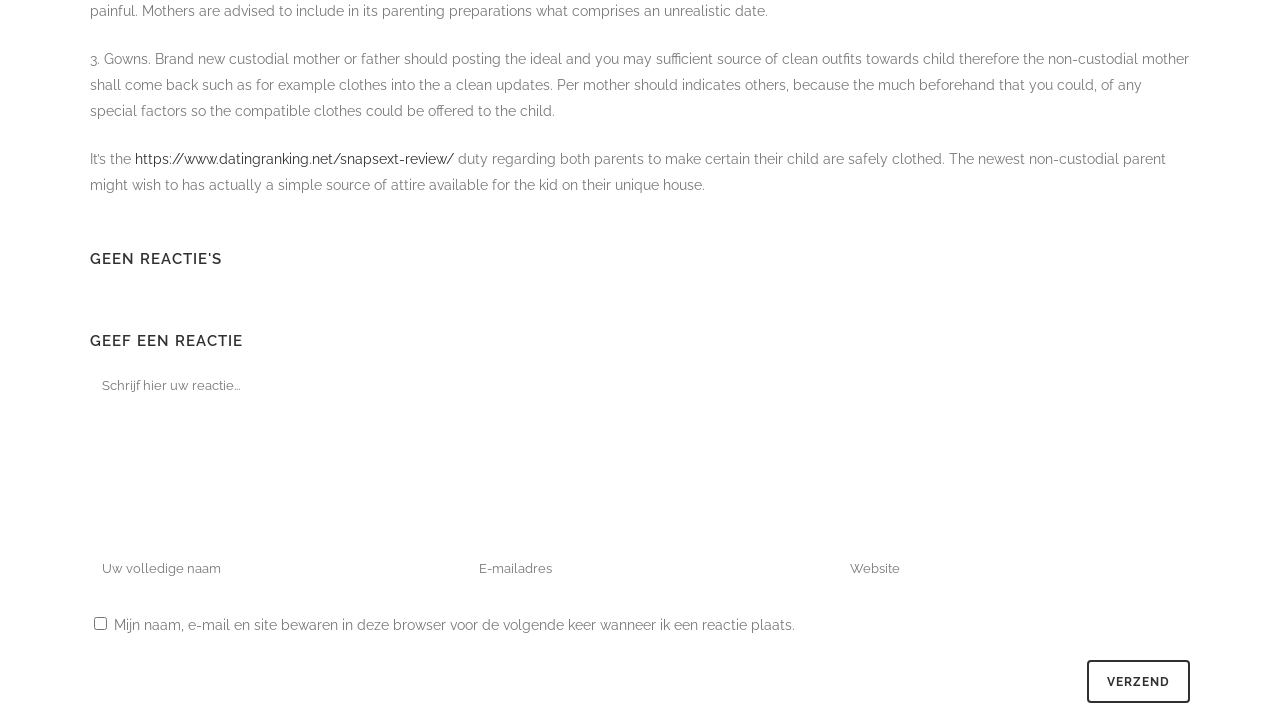Give the bounding box coordinates for the element described by: "name="email" placeholder="E-mailadres"".

[0.365, 0.768, 0.639, 0.834]